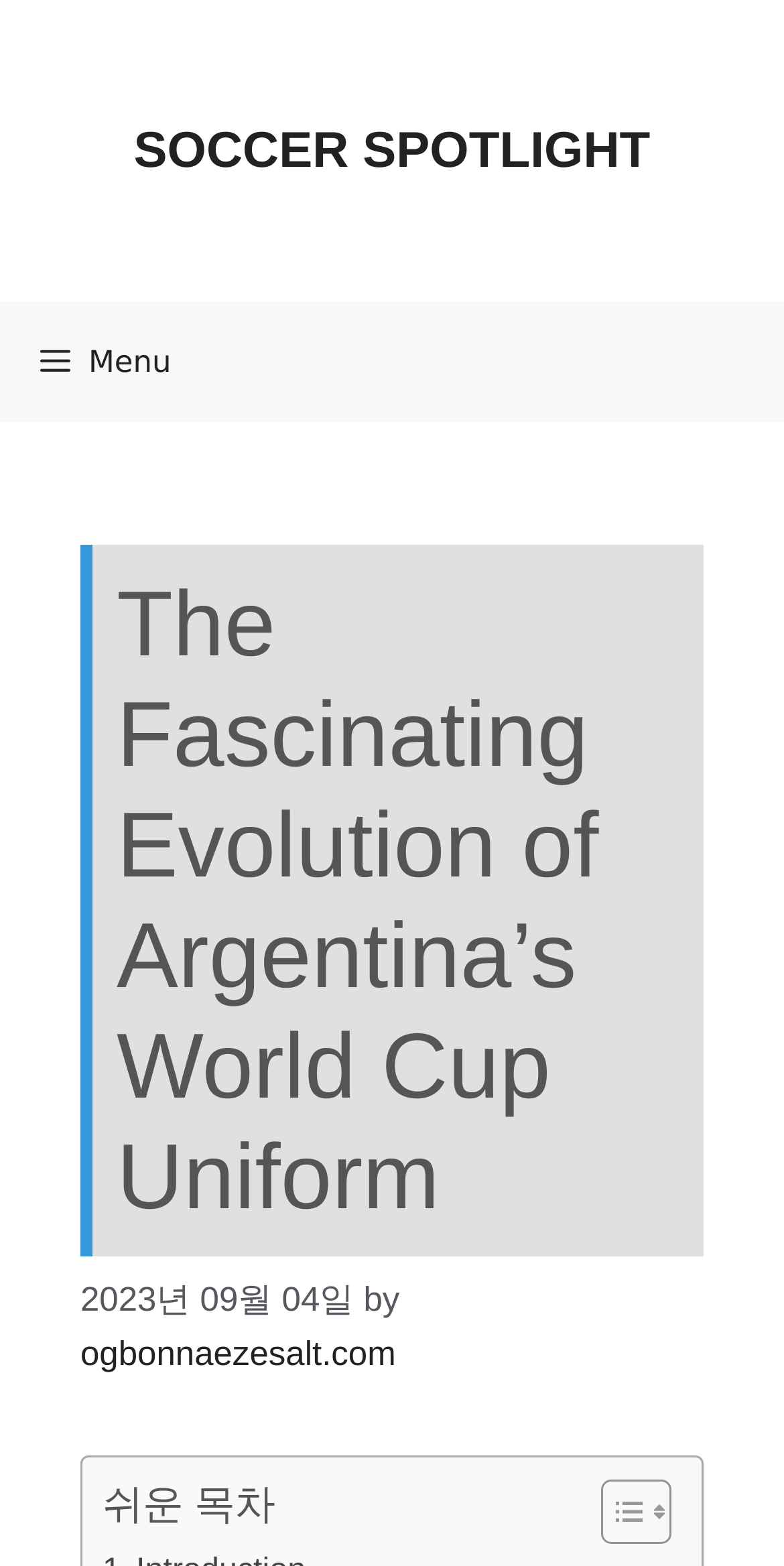Craft a detailed narrative of the webpage's structure and content.

The webpage is about the evolution of Argentina's World Cup uniform, with a focus on its fascinating history. At the top of the page, there is a banner with the site's name, "Soccer Spotlight", taking up most of the width. Below the banner, there is a primary navigation menu that spans the entire width of the page.

The main content area is divided into several sections. The first section has a heading that reads "The Fascinating Evolution of Argentina’s World Cup Uniform", which is centered near the top of the page. Below the heading, there is a timestamp indicating that the article was published on September 4, 2023. The author's name, "ogbonnaezesalt.com", is mentioned to the right of the timestamp.

Further down, there is a table of contents with a heading that reads "쉬운 목차" (which translates to "Easy Table of Contents" in English). The table of contents is accompanied by two small images, one of which is a toggle button to expand or collapse the table of contents.

Overall, the webpage has a clean and organized layout, with a clear hierarchy of headings and sections. The use of images and icons adds visual interest to the page, making it easy to navigate and read.